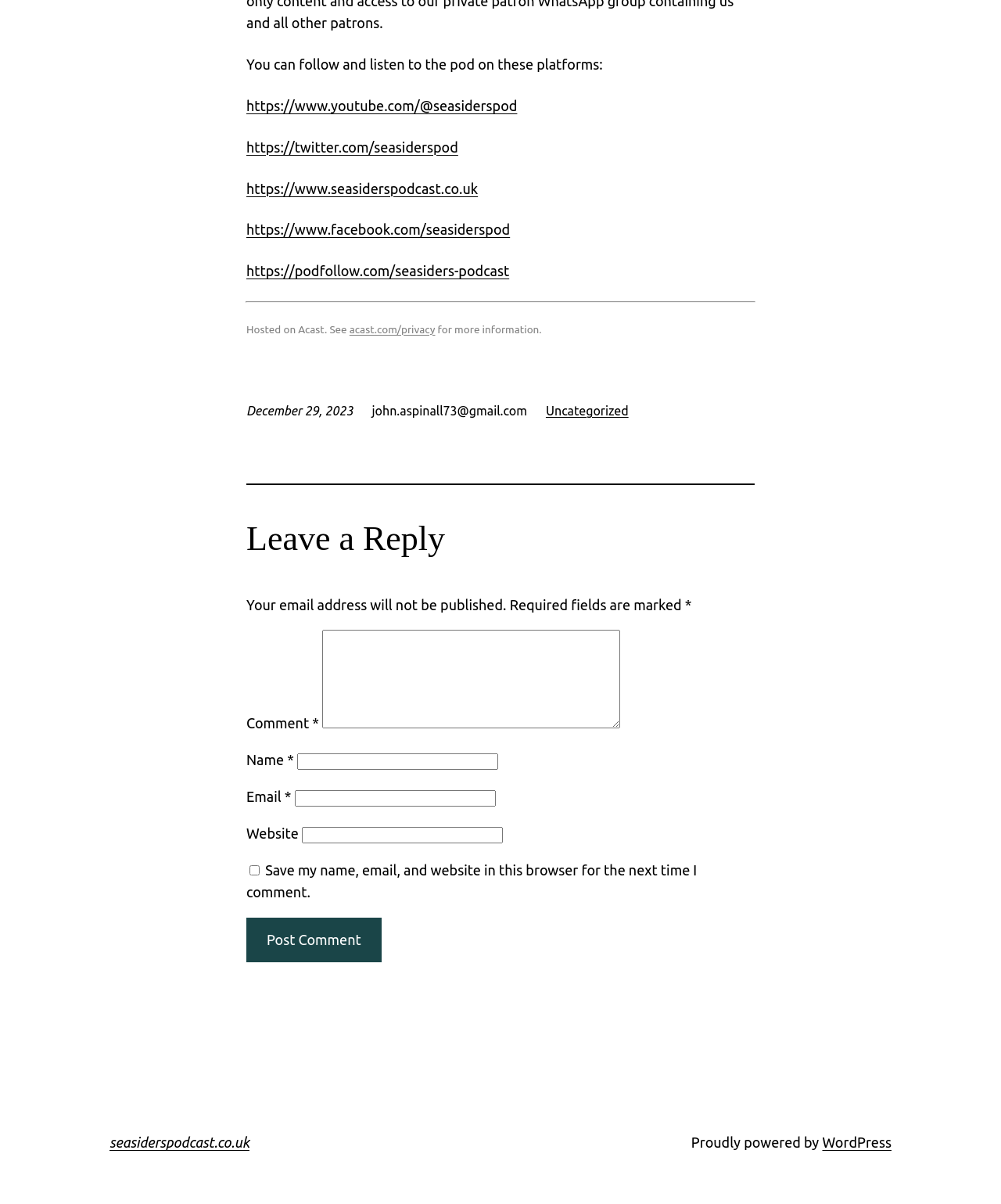Please identify the bounding box coordinates of the clickable element to fulfill the following instruction: "Search for something". The coordinates should be four float numbers between 0 and 1, i.e., [left, top, right, bottom].

None